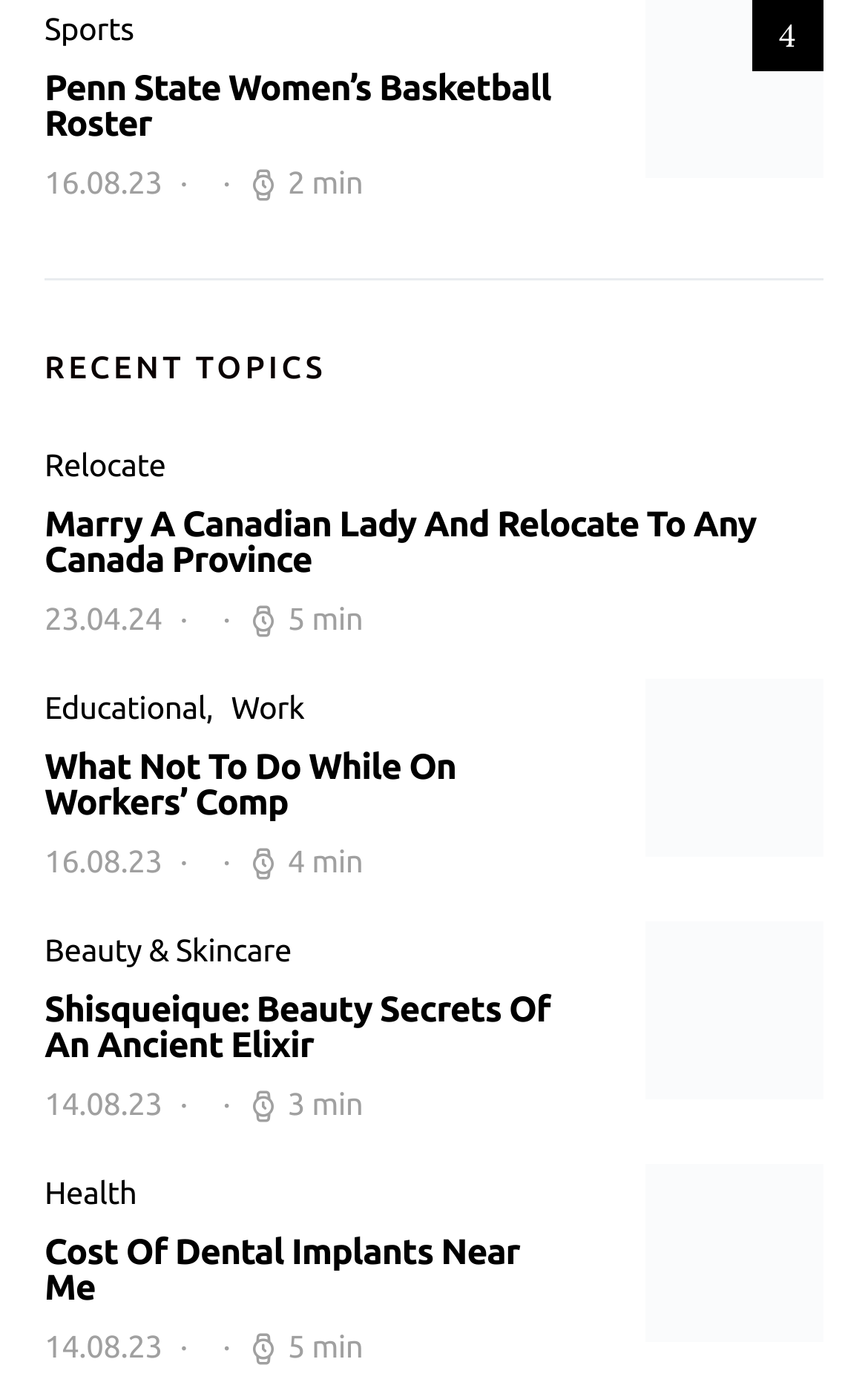Specify the bounding box coordinates of the element's region that should be clicked to achieve the following instruction: "Click on Penn State Women's Basketball Roster". The bounding box coordinates consist of four float numbers between 0 and 1, in the format [left, top, right, bottom].

[0.744, 0.0, 0.949, 0.129]